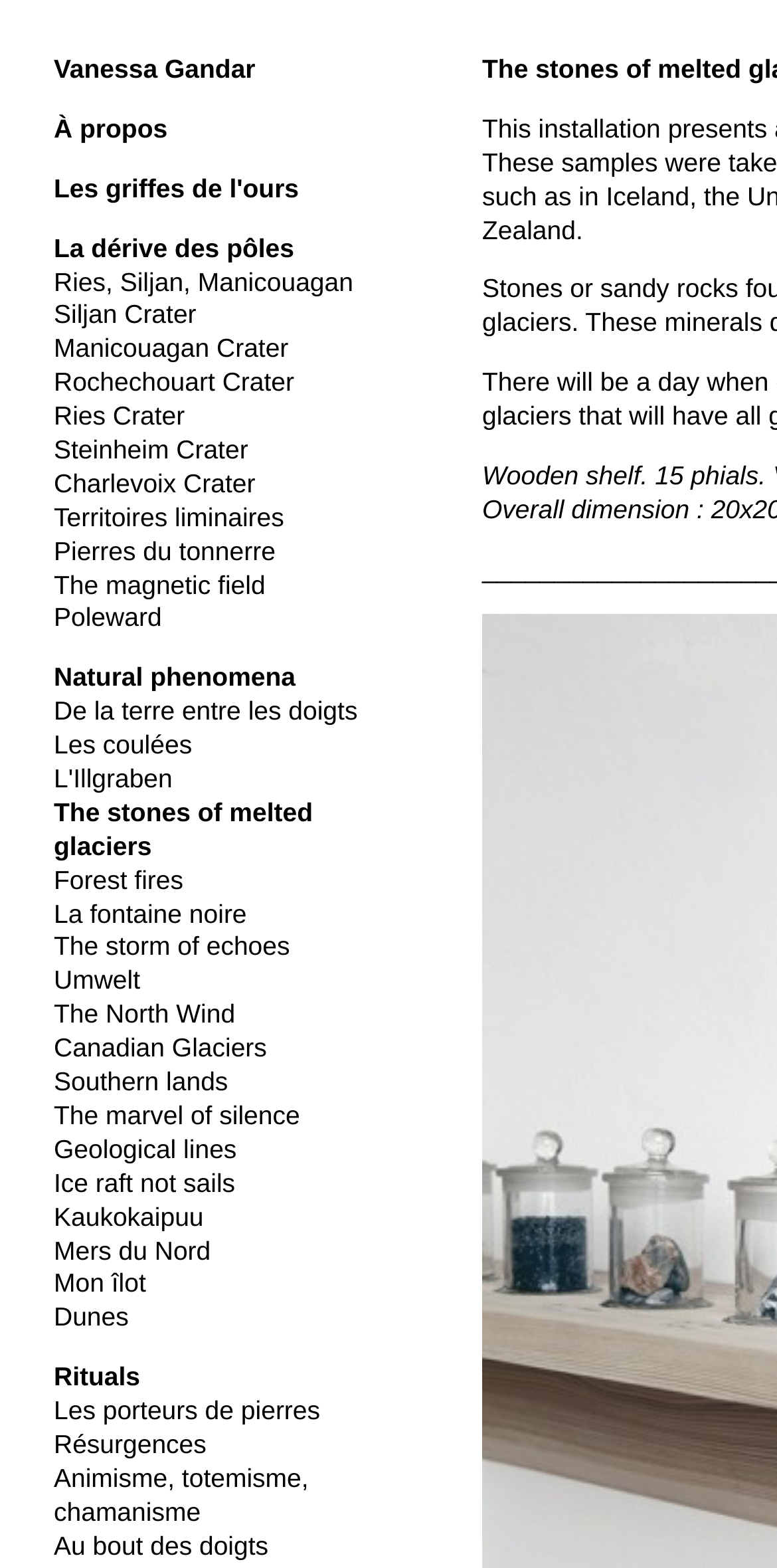Create a detailed summary of the webpage's content and design.

The webpage appears to be a personal website or portfolio of an artist or writer named Vanessa Gandar. At the top of the page, there is a heading with her name. Below her name, there is a list of links, organized in a single column, that seem to be titles of her works, projects, or writings. These links are densely packed and take up most of the page.

The links are arranged in a vertical list, with each link positioned directly below the previous one. The list starts with "À propos" and ends with "Au bout des doigts". There are 34 links in total, each with a unique title. Some of the titles are in French, while others are in English. The titles suggest that Vanessa Gandar's work may be related to nature, geography, and the environment, as well as art and writing.

There are no images or other UI elements on the page besides the heading and the list of links. The overall layout is simple and minimalistic, with a focus on the text-based content.